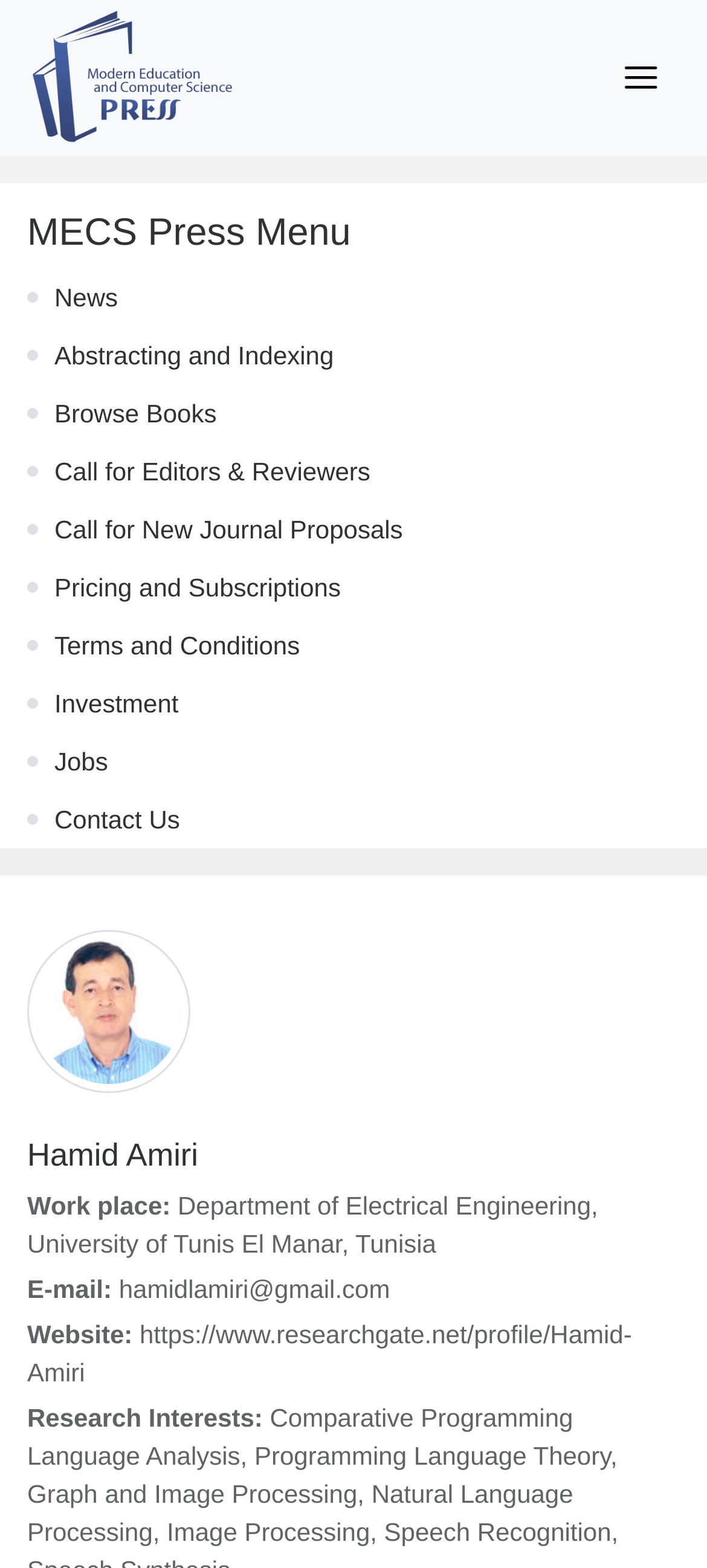Please determine the bounding box coordinates for the UI element described here. Use the format (top-left x, top-left y, bottom-right x, bottom-right y) with values bounded between 0 and 1: Pricing and Subscriptions

[0.077, 0.365, 0.482, 0.384]